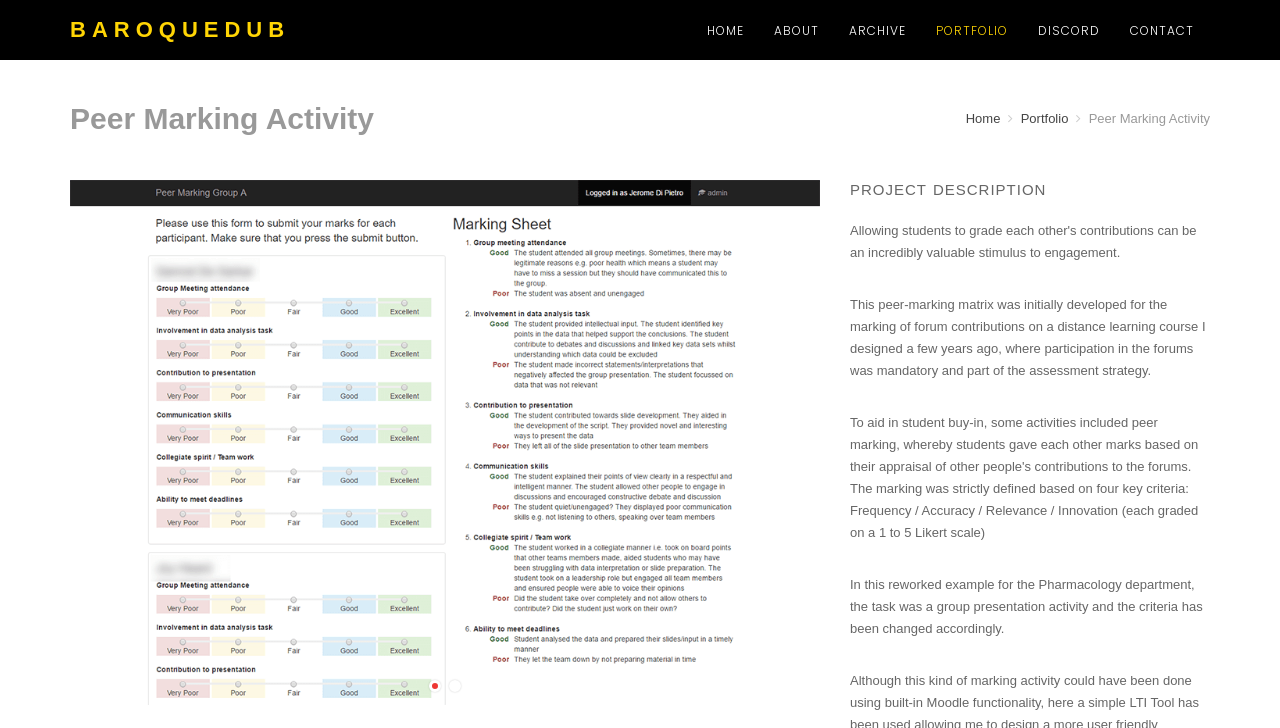Identify the bounding box coordinates of the specific part of the webpage to click to complete this instruction: "go to PORTFOLIO".

[0.72, 0.0, 0.799, 0.082]